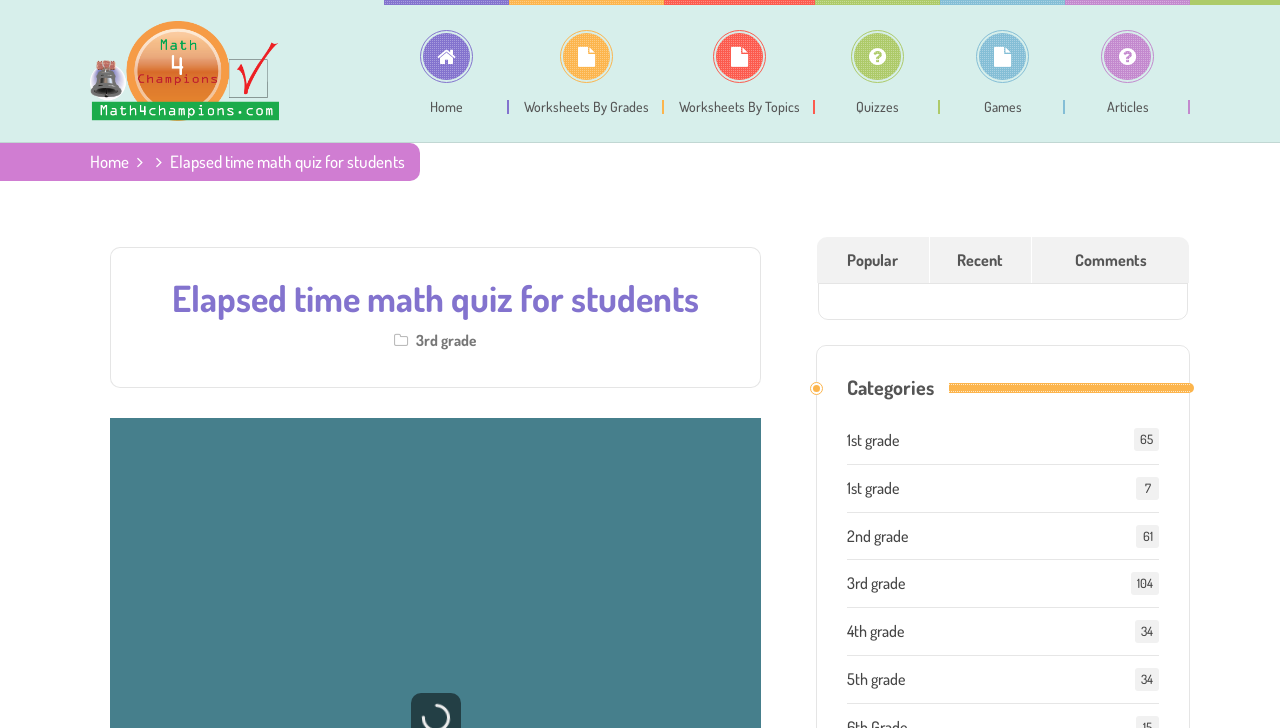Can you pinpoint the bounding box coordinates for the clickable element required for this instruction: "Learn more about Nicholas Suder"? The coordinates should be four float numbers between 0 and 1, i.e., [left, top, right, bottom].

None